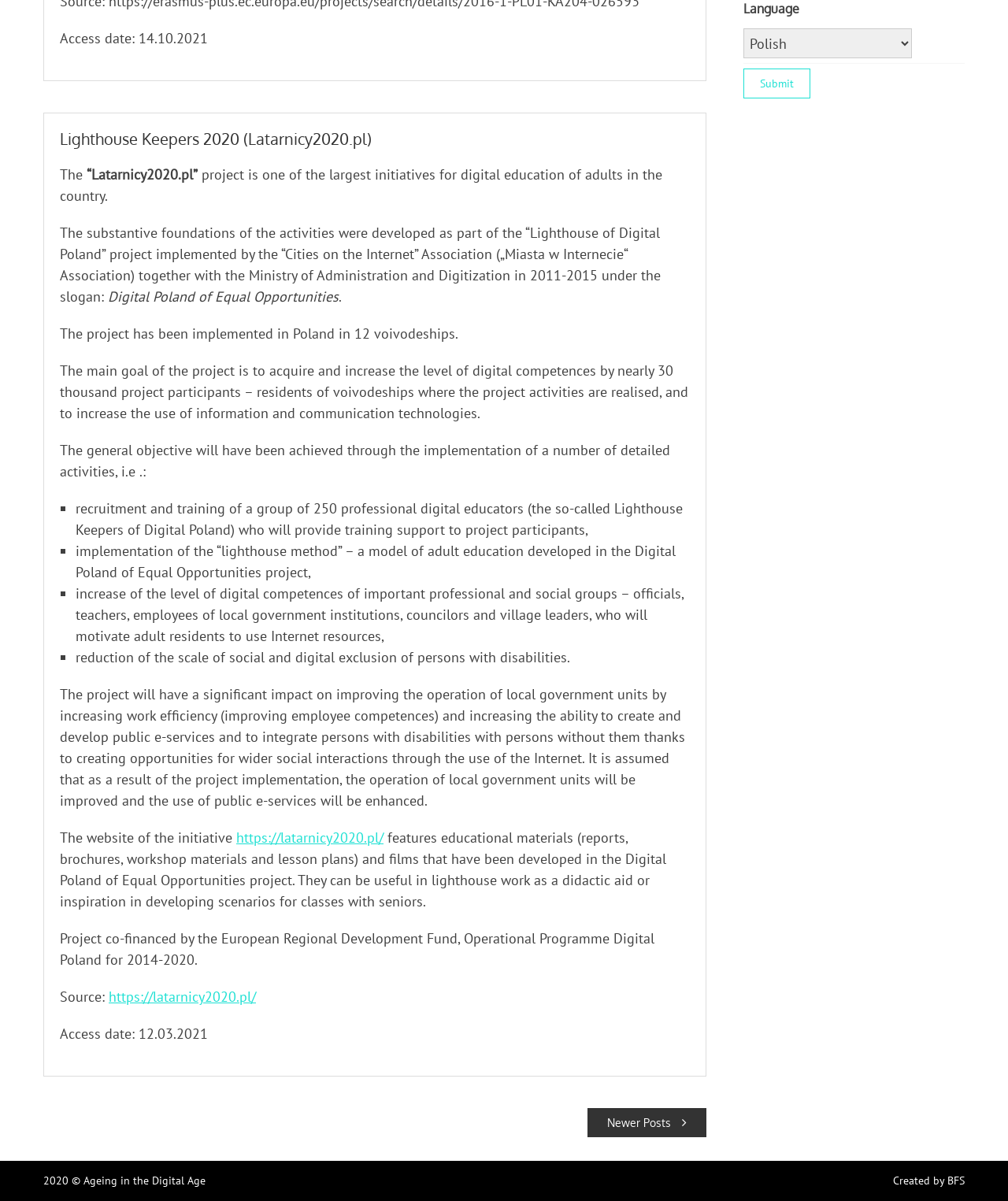By analyzing the image, answer the following question with a detailed response: How many professional digital educators will be recruited?

The number of professional digital educators to be recruited is mentioned in the static text 'recruitment and training of a group of 250 professional digital educators...' which is a part of the article element.